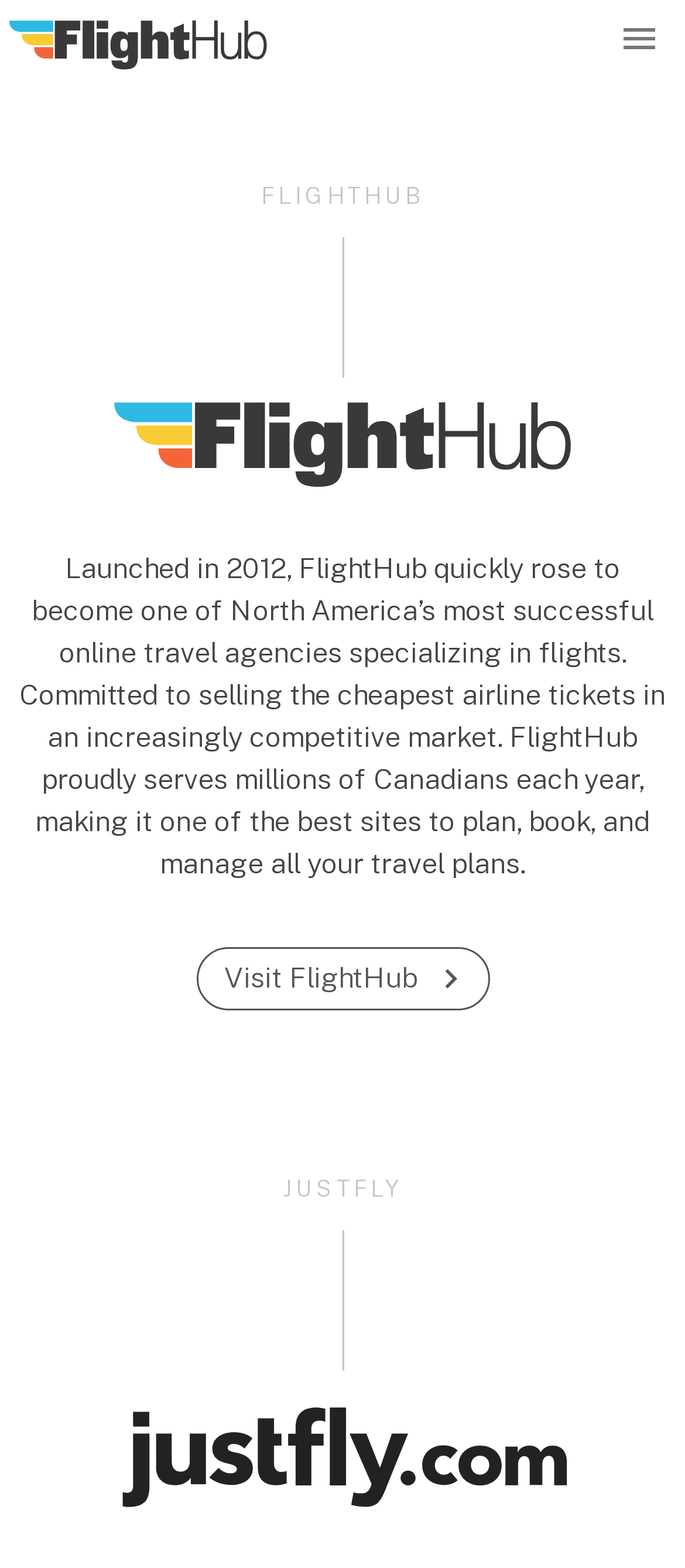How many links are there in the menu?
We need a detailed and exhaustive answer to the question. Please elaborate.

By examining the webpage, I can see that there are 8 links in the menu, which are Home, About, Brands, People, Media, Careers, Passport to Dreams, and Français.